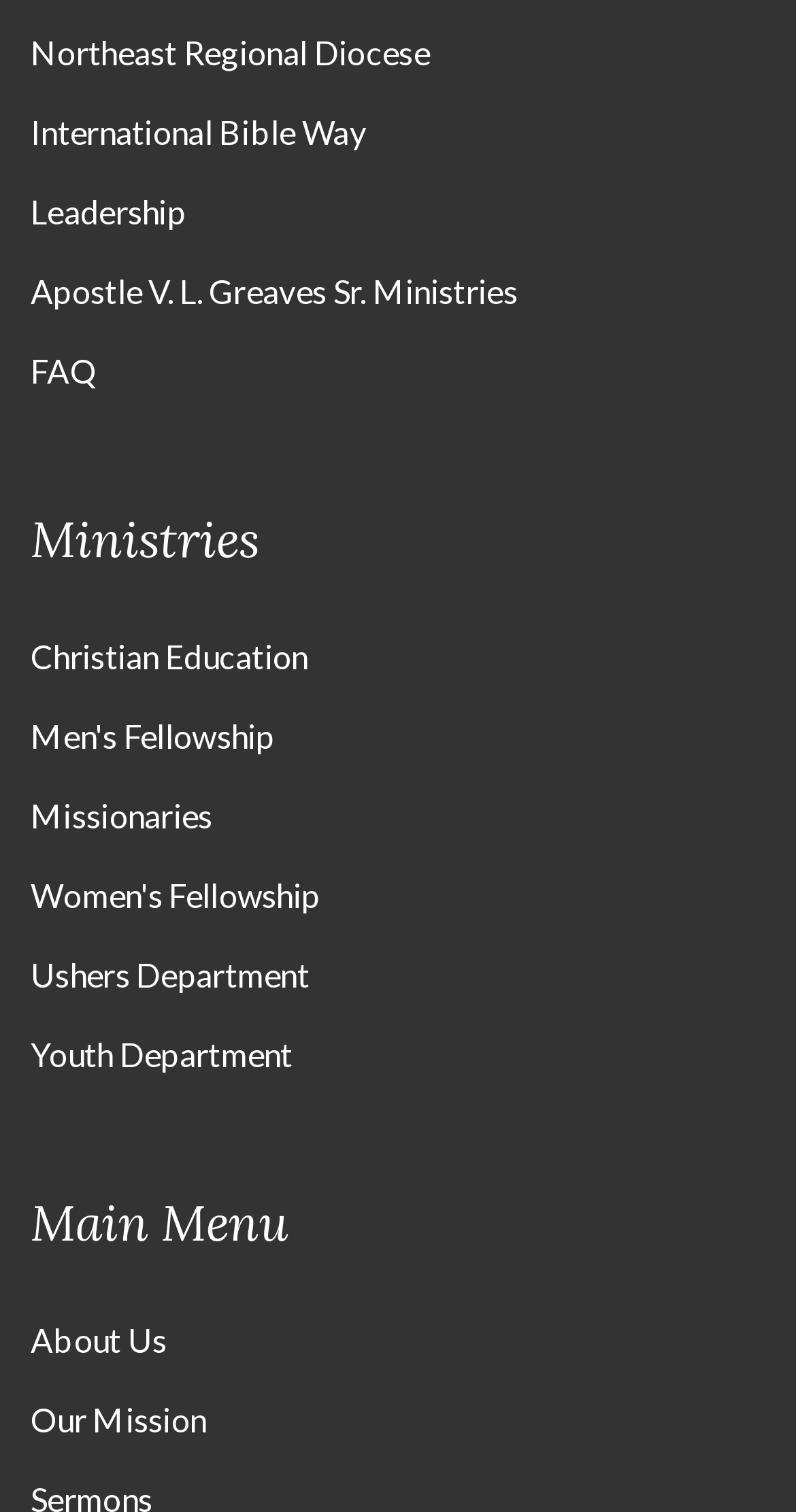How many links are under the 'Ministries' heading?
Respond with a short answer, either a single word or a phrase, based on the image.

7